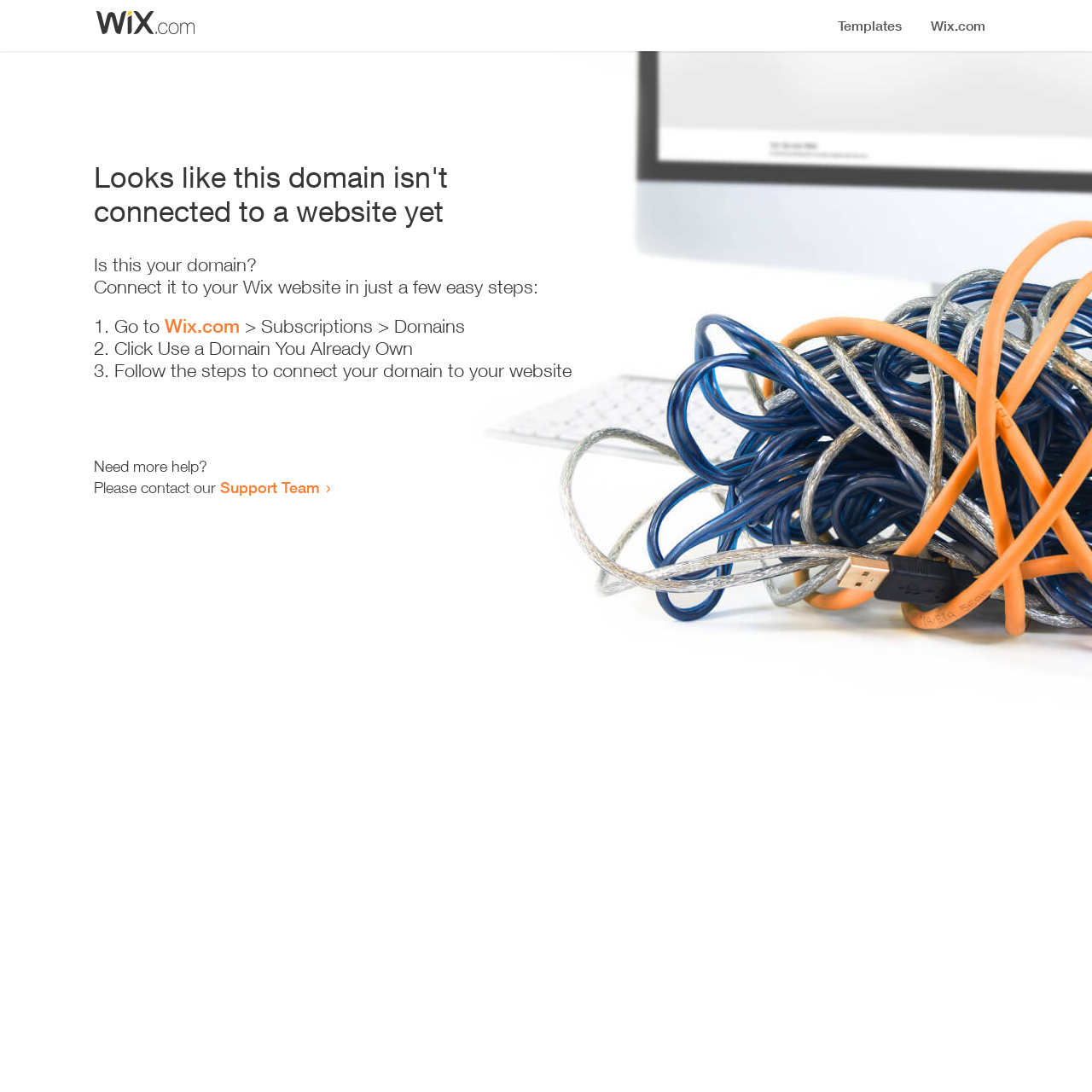Offer a detailed explanation of the webpage layout and contents.

The webpage appears to be an error page, indicating that a domain is not connected to a website yet. At the top, there is a small image, likely a logo or icon. Below the image, a prominent heading reads "Looks like this domain isn't connected to a website yet". 

Underneath the heading, there is a series of instructions to connect the domain to a Wix website. The instructions are presented in a step-by-step format, with each step numbered and accompanied by a brief description. The first step is to go to Wix.com, followed by navigating to the Subscriptions and Domains section. The second step is to click "Use a Domain You Already Own", and the third step is to follow the instructions to connect the domain to the website.

At the bottom of the page, there is a section offering additional help, with a message "Need more help?" followed by an invitation to contact the Support Team through a link.